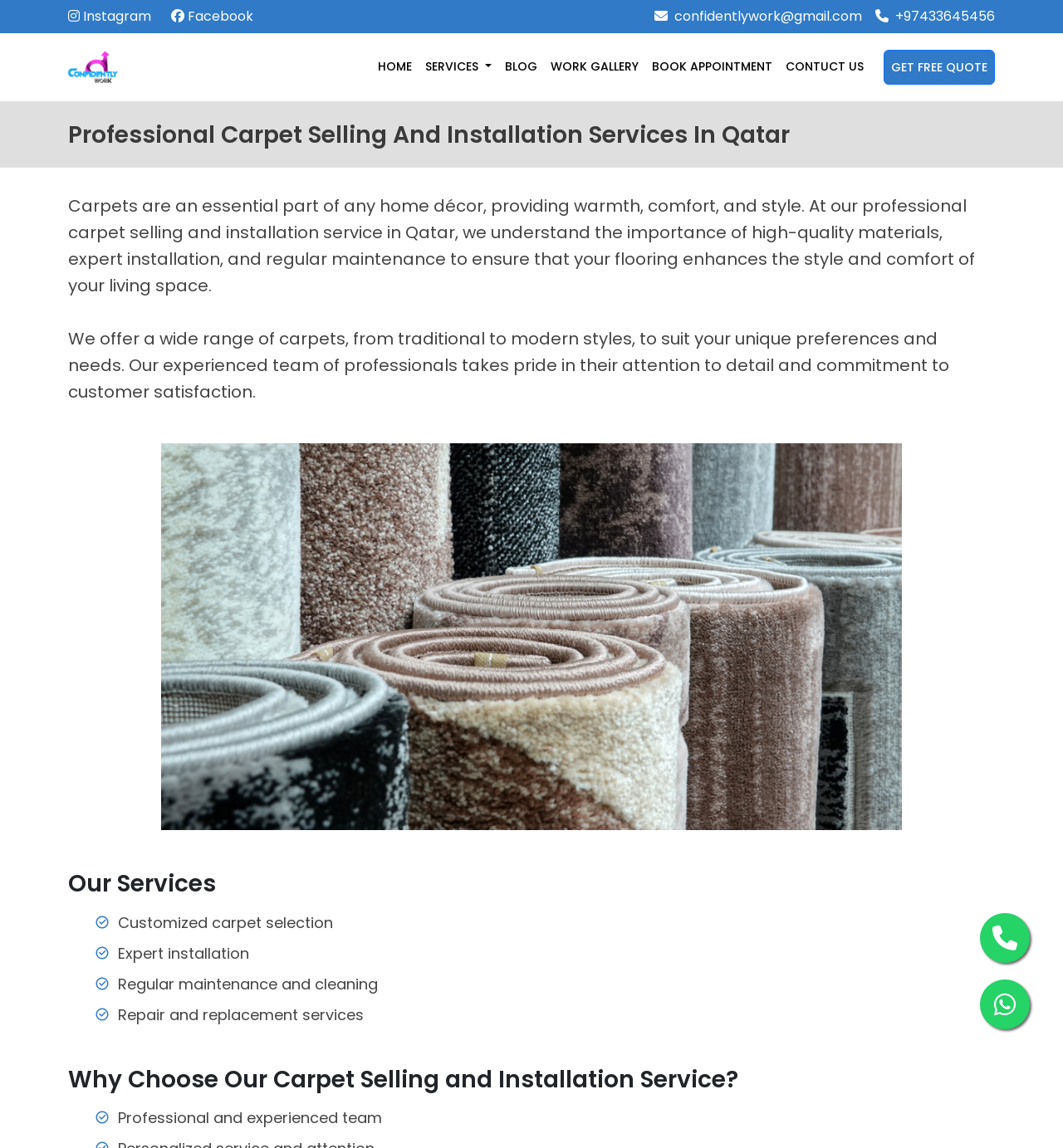Can you determine the bounding box coordinates of the area that needs to be clicked to fulfill the following instruction: "Click the GET FREE QUOTE link"?

[0.831, 0.043, 0.936, 0.074]